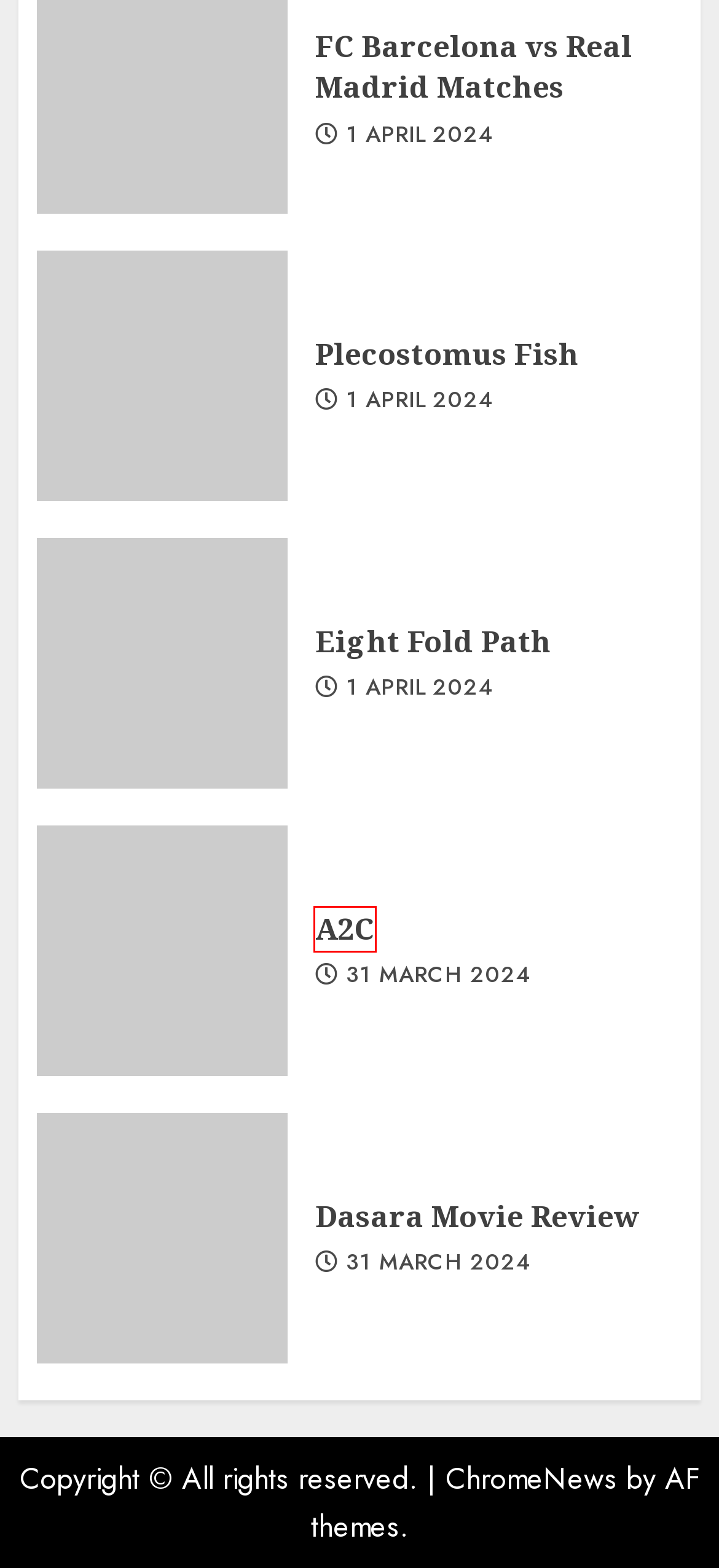You are given a webpage screenshot where a red bounding box highlights an element. Determine the most fitting webpage description for the new page that loads after clicking the element within the red bounding box. Here are the candidates:
A. Is CarloMaderno Legit? A Comprehensive Review - fashionmaxstyle.com
B. A2C - jetfashionmodel.com
C. What sets Kaiba DeFi apart from other DeFi platforms? Archives - jetfashionmodel.com
D. Plecostomus Fish - jetfashionmodel.com
E. Dasara Movie Review - jetfashionmodel.com
F. Eight Fold Path - jetfashionmodel.com
G. April 2023 - jetfashionmodel.com
H. March 2024 - jetfashionmodel.com

B